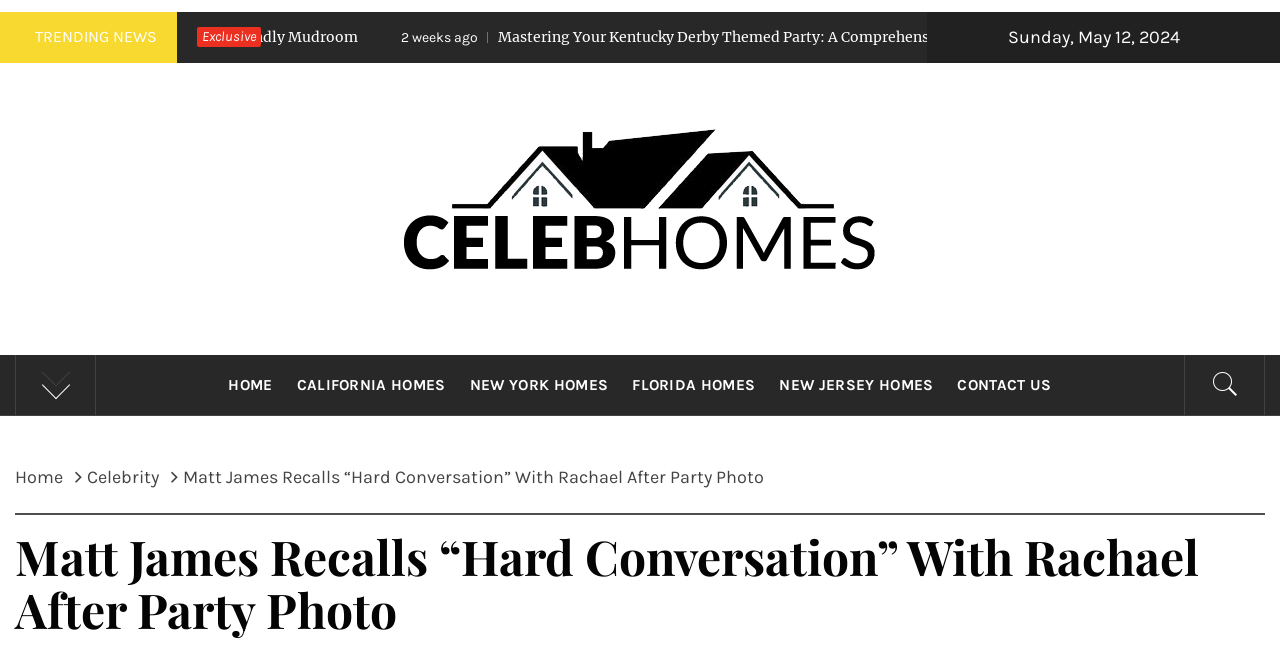Can you find and generate the webpage's heading?

Matt James Recalls “Hard Conversation” With Rachael After Party Photo